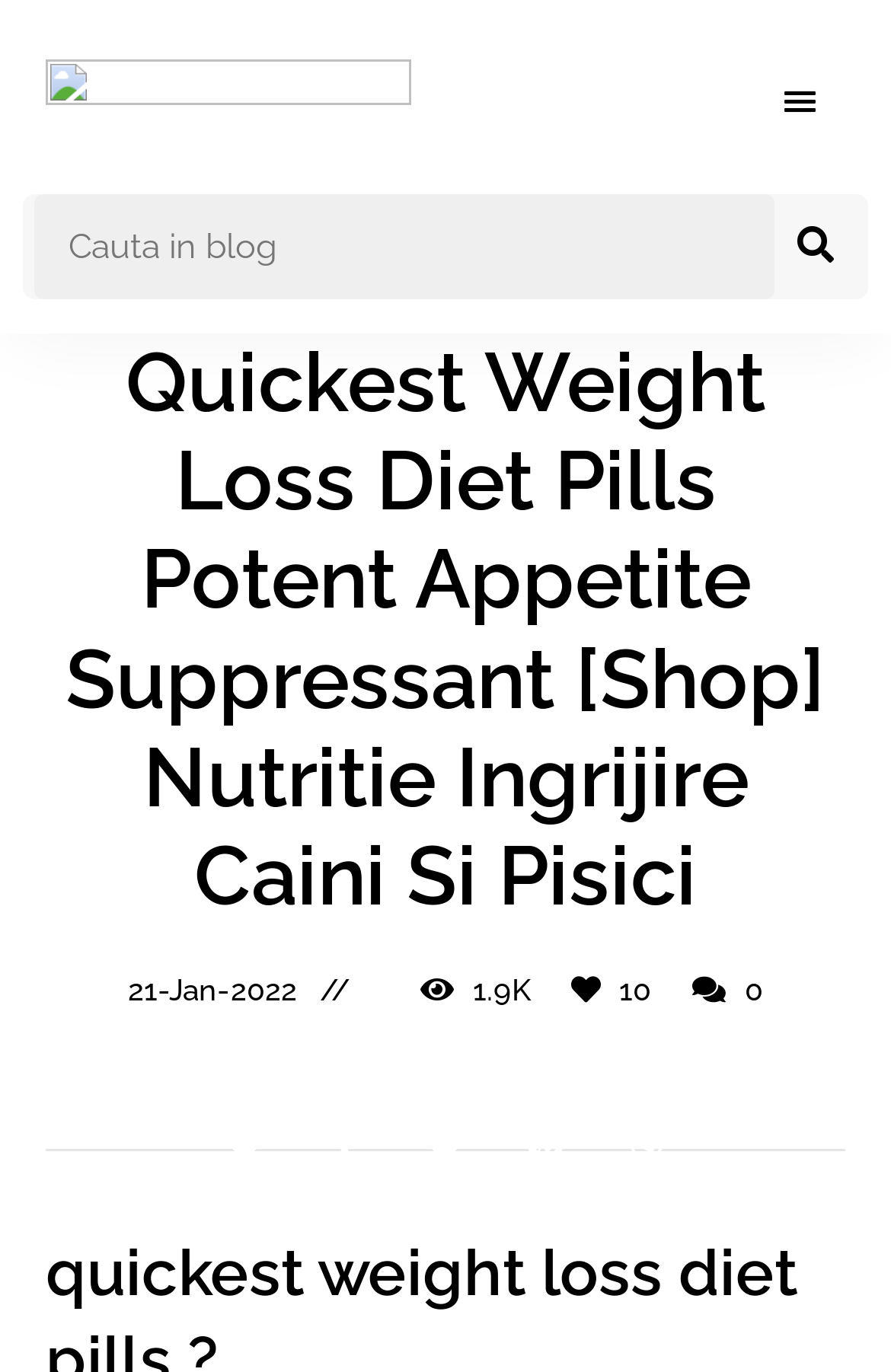Can you find the bounding box coordinates of the area I should click to execute the following instruction: "Share on Facebook"?

[0.336, 0.802, 0.438, 0.869]